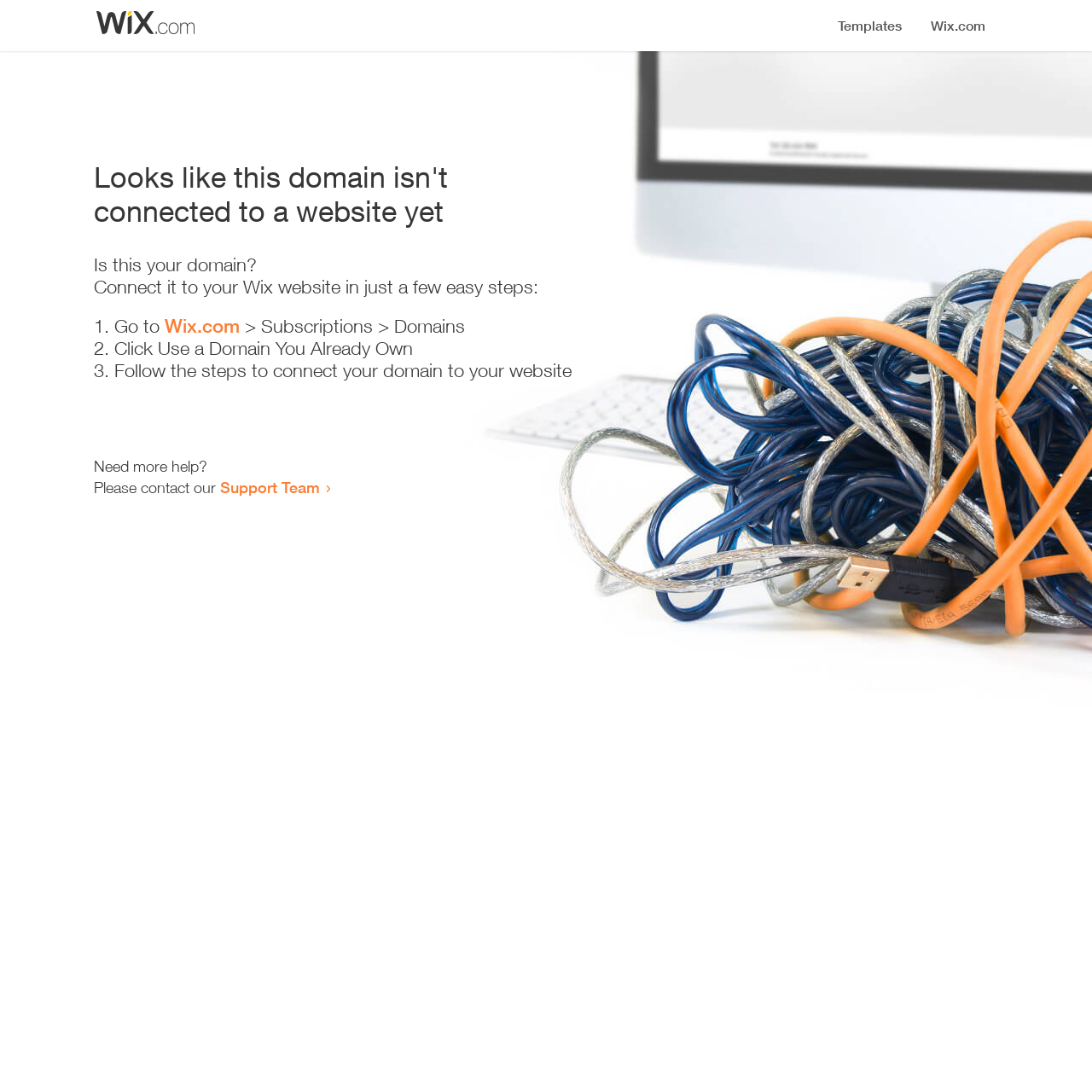Where can I go to start connecting my domain?
Carefully analyze the image and provide a detailed answer to the question.

The webpage suggests going to Wix.com to start connecting the domain, as mentioned in the link 'Wix.com' under the step 'Go to'.